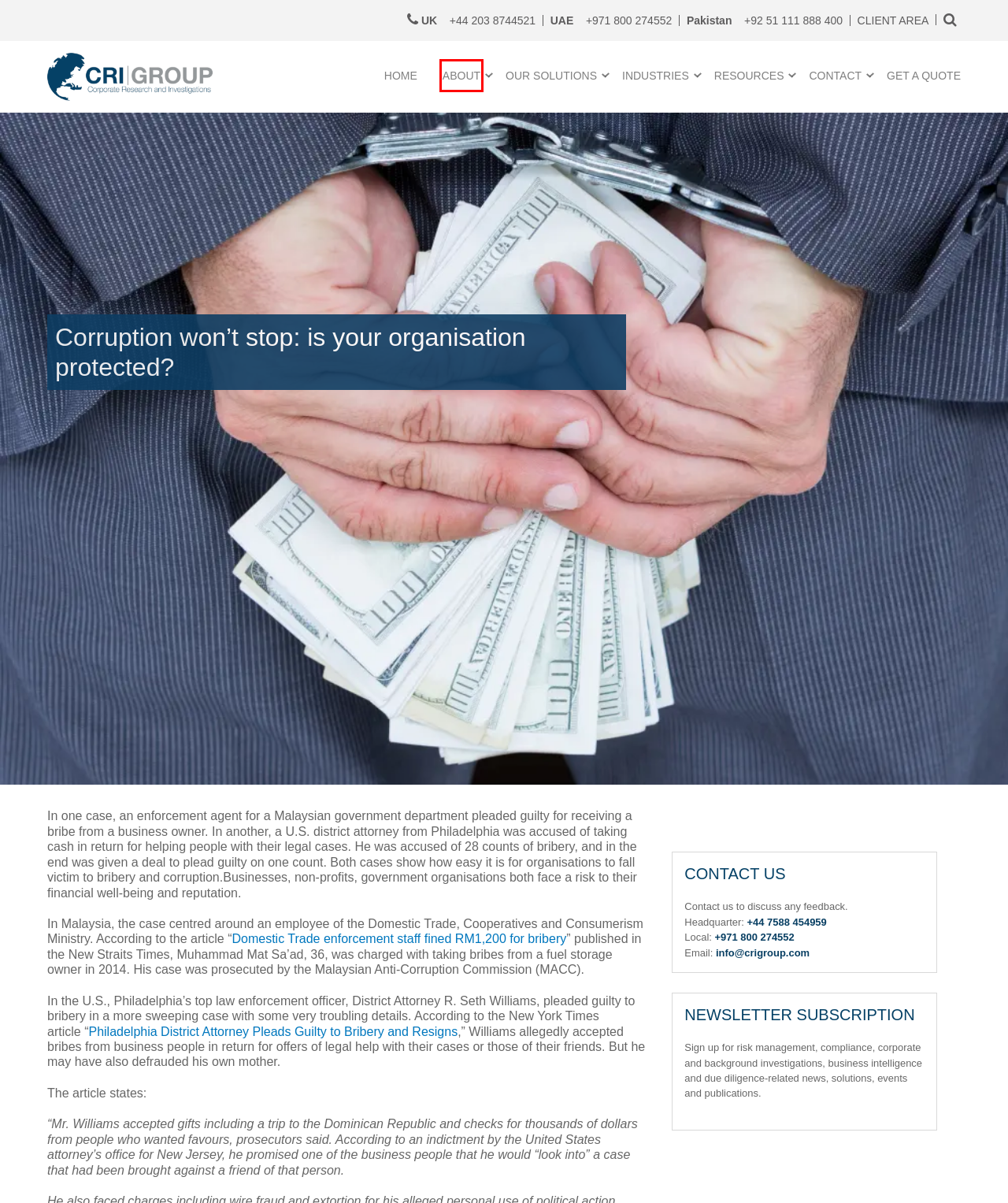You have been given a screenshot of a webpage with a red bounding box around a UI element. Select the most appropriate webpage description for the new webpage that appears after clicking the element within the red bounding box. The choices are:
A. Risk Compliance & Investigative Solutions | CRI Group™
B. Corporate Research and Investigations Limited
C. Domestic Trade enforcement staff fined RM1,200 for bribery | New Straits Times
D. Corporate Research and Investigations | About CRI Group™
E. News on Risk & Compliance | Powered by CRI Group
F. Industries & Case Studies | Powered by CRI® Group
G. Contact CRI Group™ | Risk & Compliance Management Solutions
H. Risk Management Services | Powered by CRI Group™

D